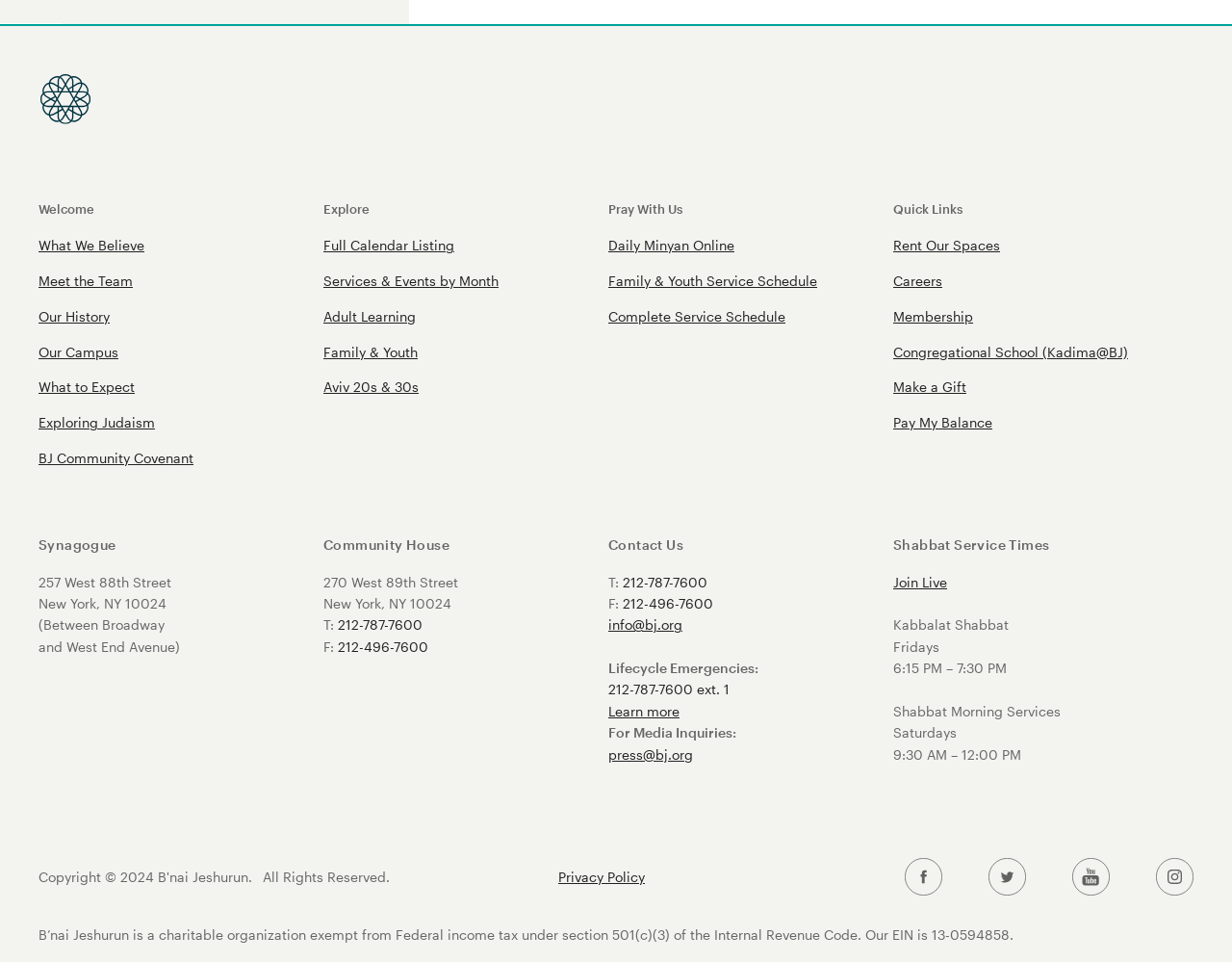What is the phone number for lifecycle emergencies?
Please answer using one word or phrase, based on the screenshot.

212-787-7600 ext. 1